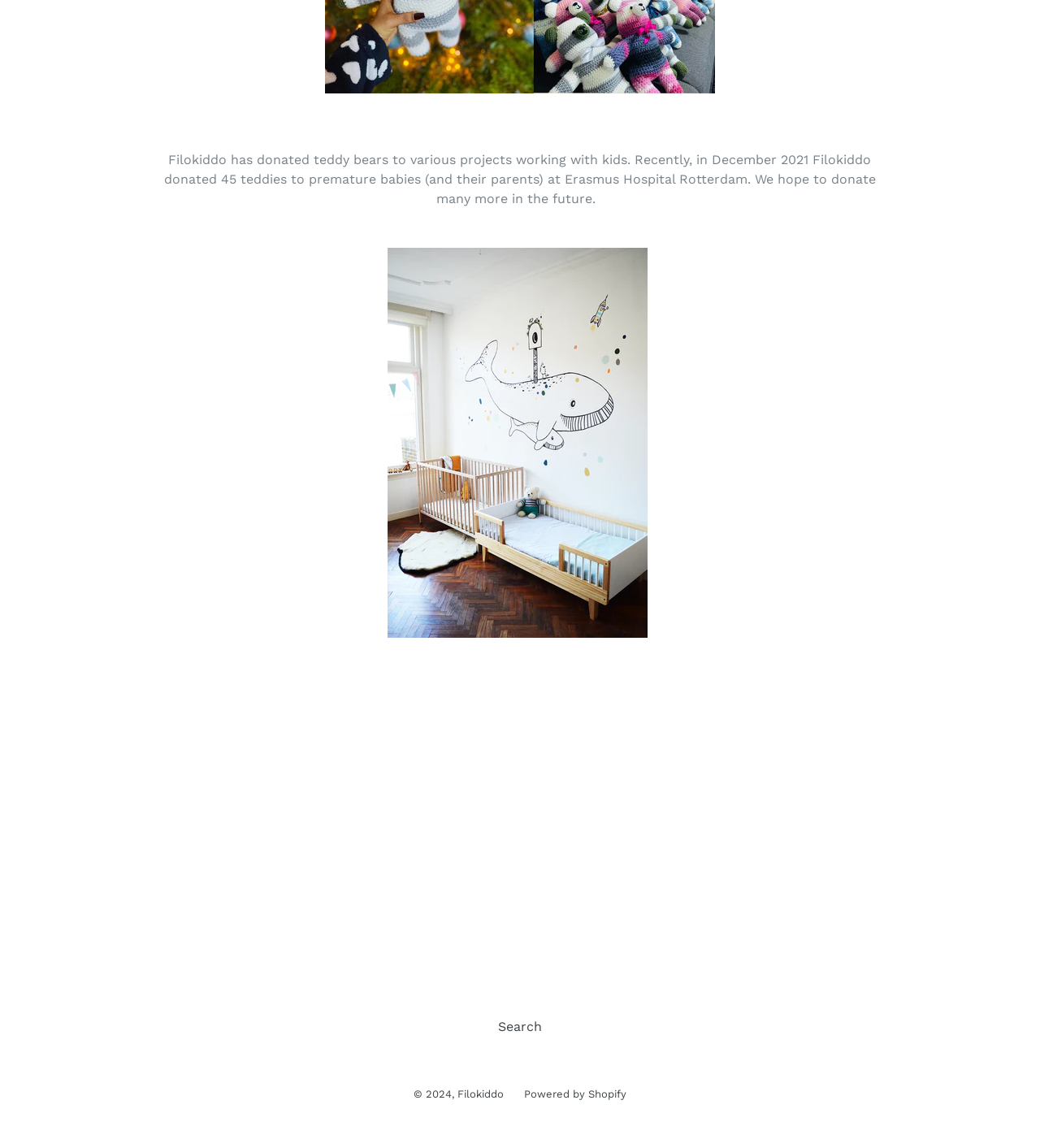Give the bounding box coordinates for the element described by: "Filokiddo".

[0.44, 0.948, 0.484, 0.958]